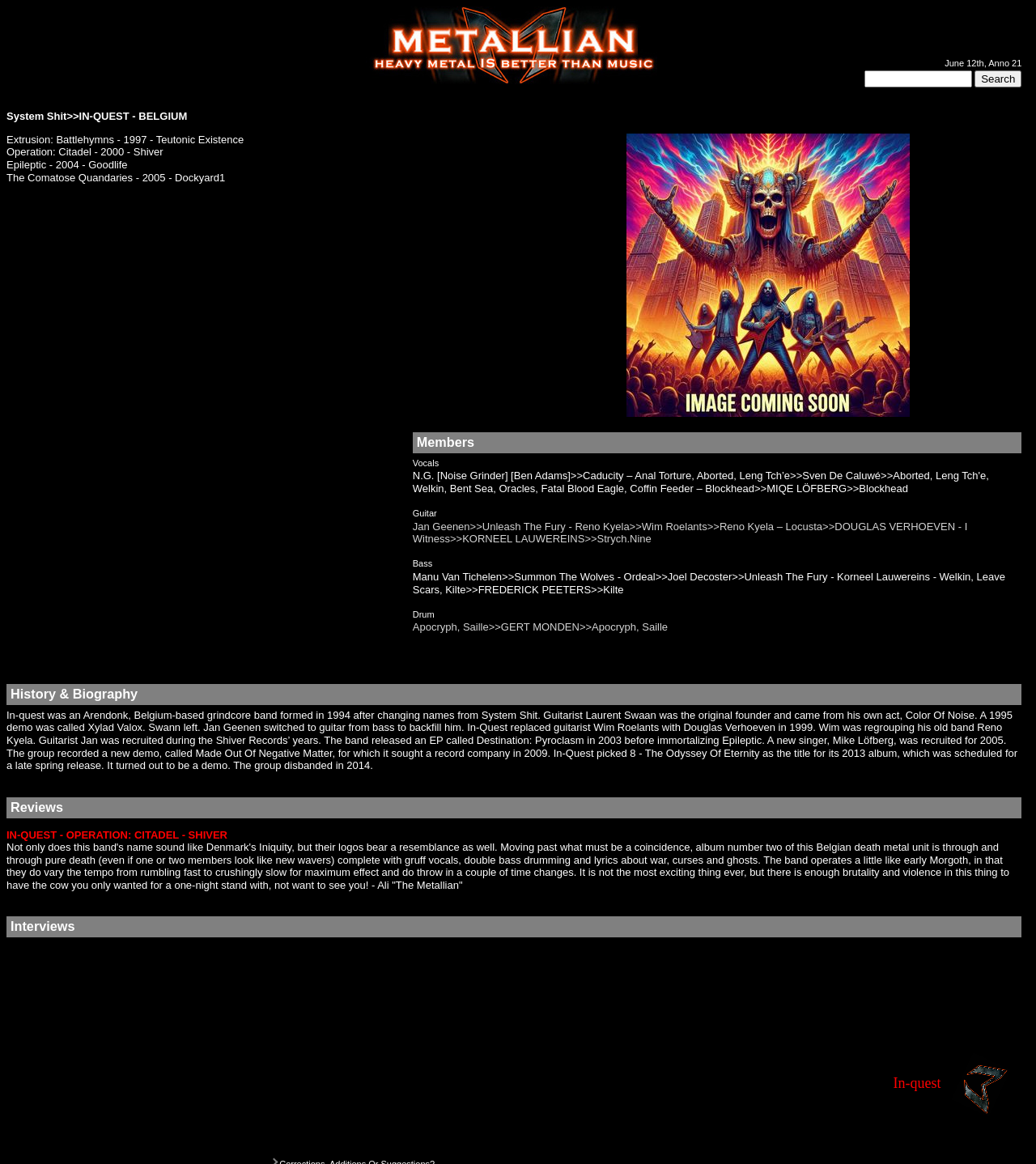Utilize the details in the image to thoroughly answer the following question: What is the title of the album released in 2003?

I found the answer by reading the 'History & Biography' section, which mentions that the band released an EP called 'Destination: Pyroclasm' in 2003.